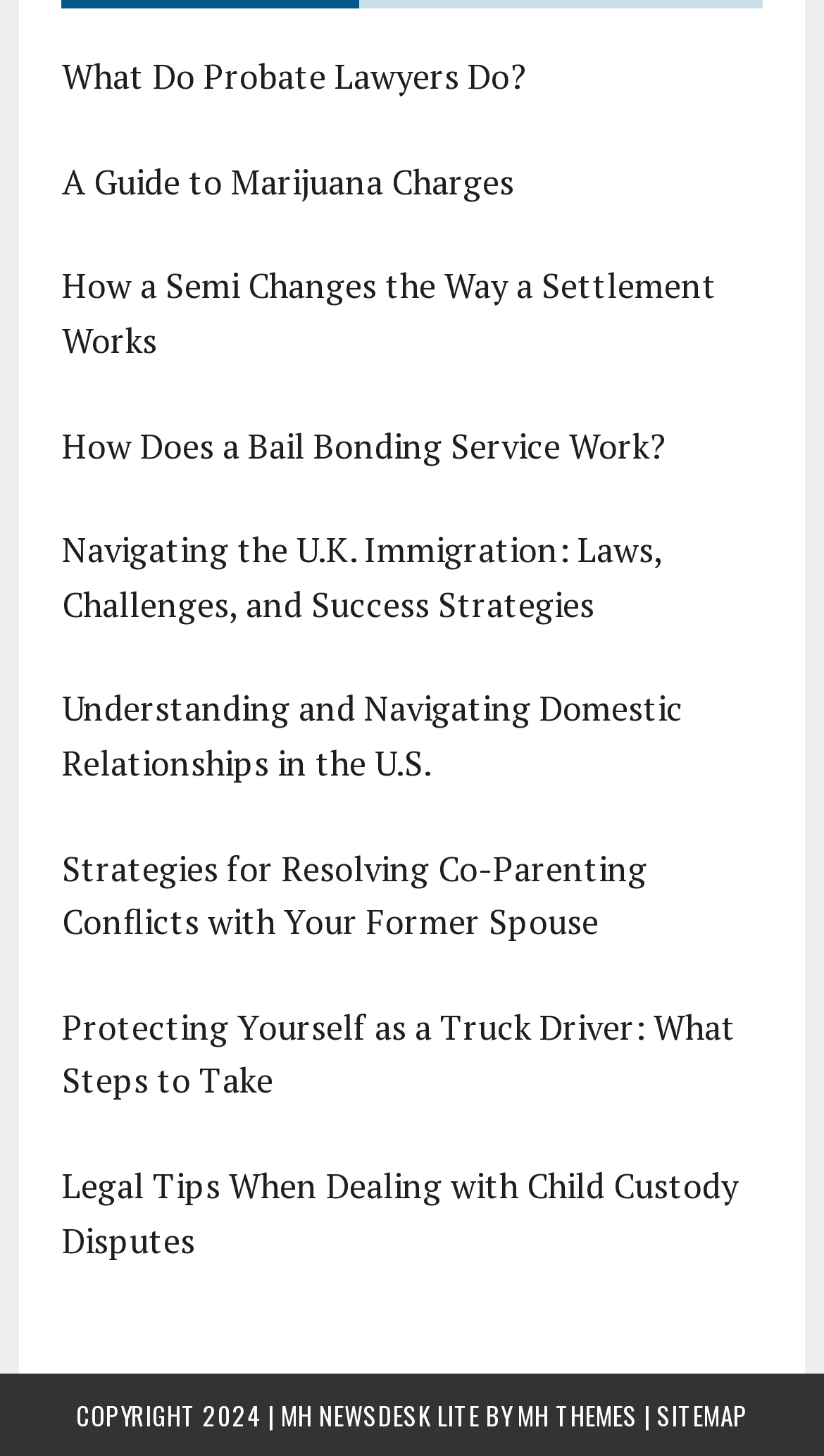Determine the bounding box coordinates for the clickable element required to fulfill the instruction: "Check the copyright information". Provide the coordinates as four float numbers between 0 and 1, i.e., [left, top, right, bottom].

[0.092, 0.96, 0.628, 0.984]